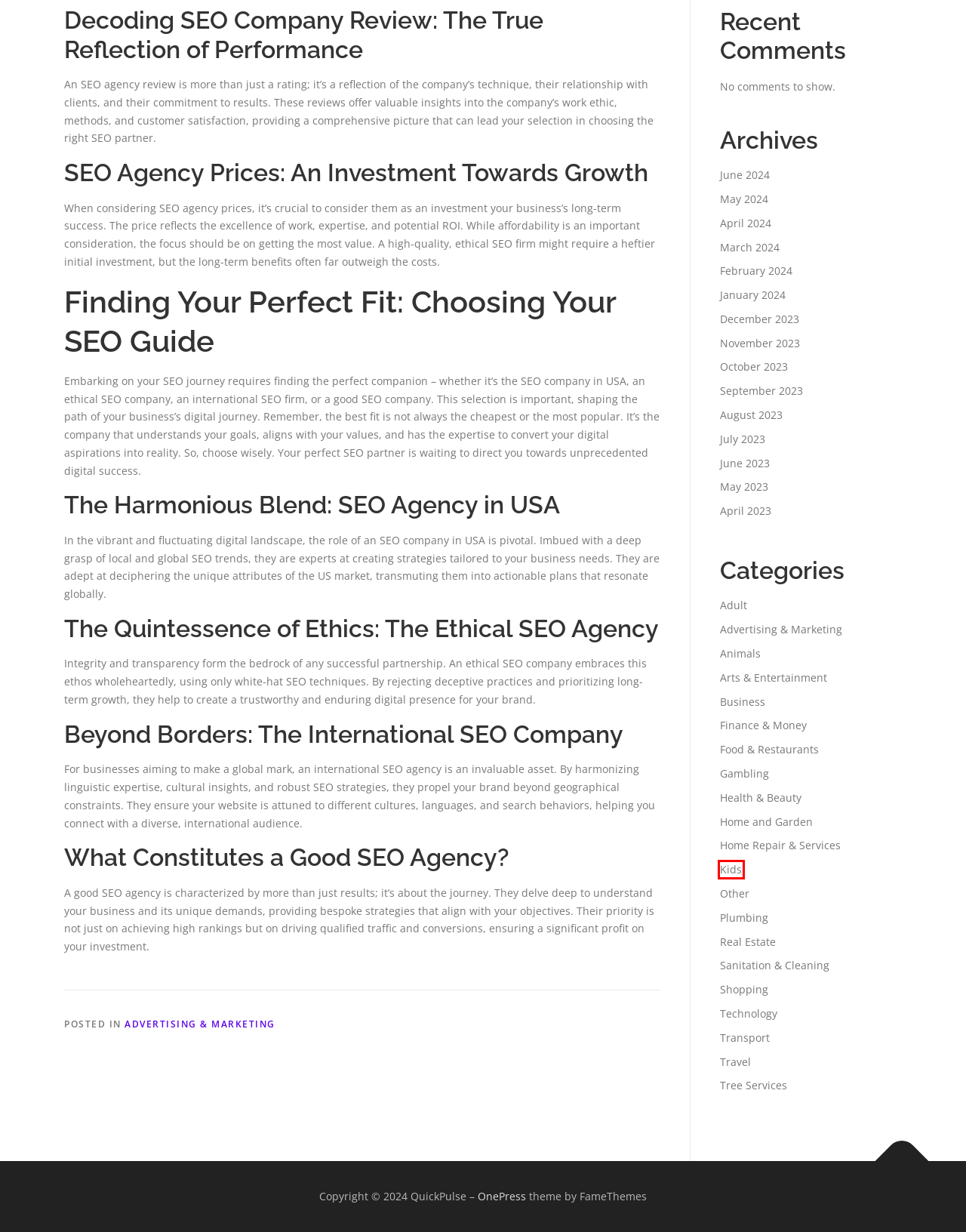Evaluate the webpage screenshot and identify the element within the red bounding box. Select the webpage description that best fits the new webpage after clicking the highlighted element. Here are the candidates:
A. Home and Garden – QuickPulse
B. May 2024 – QuickPulse
C. Shopping – QuickPulse
D. August 2023 – QuickPulse
E. Kids – QuickPulse
F. Gambling – QuickPulse
G. May 2023 – QuickPulse
H. Finance & Money – QuickPulse

E